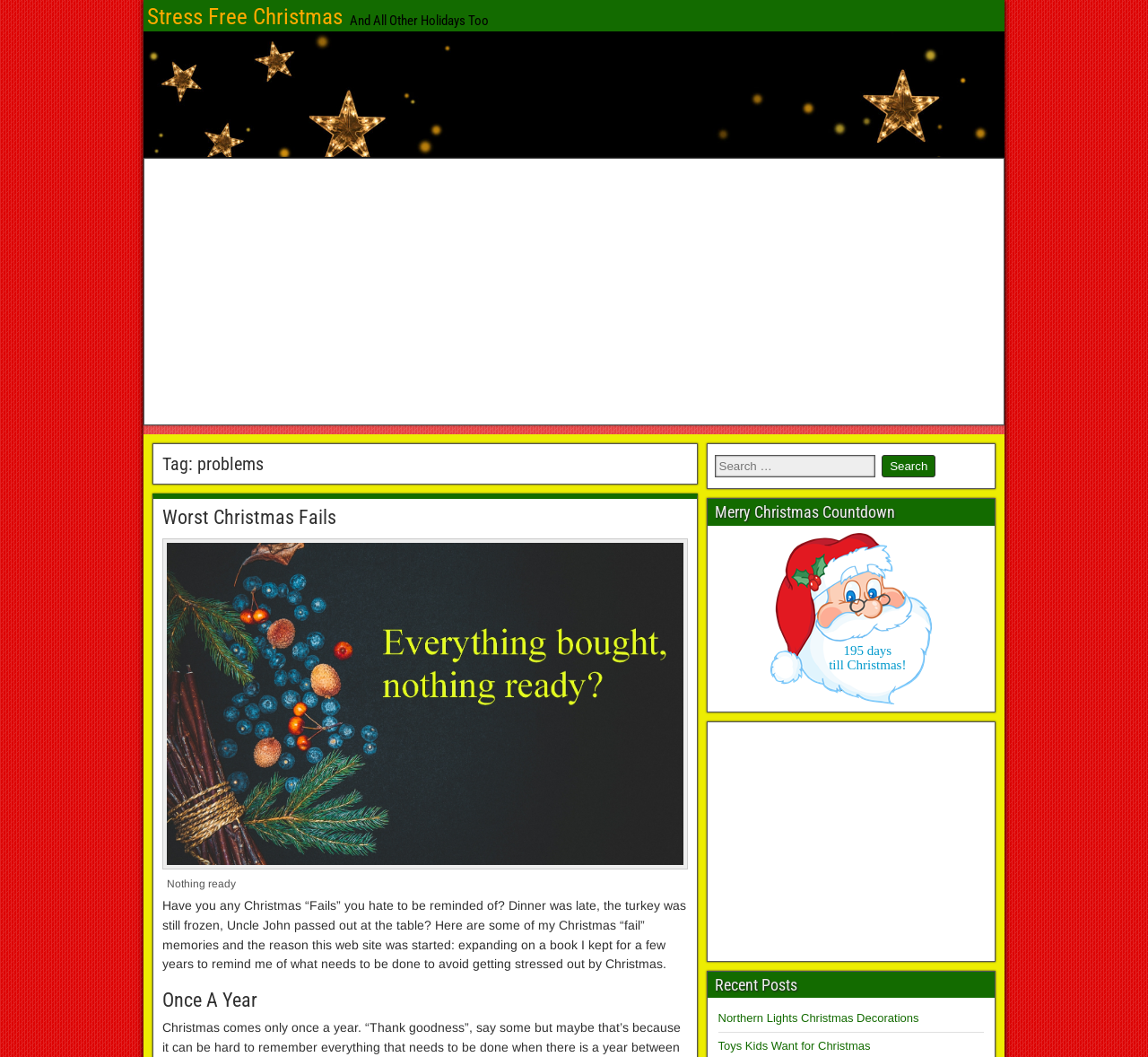How many days are left until Christmas?
Kindly give a detailed and elaborate answer to the question.

To find the answer, we need to look for the StaticText element that displays the countdown to Christmas. This element is located at [0.735, 0.608, 0.777, 0.622] and has the text '195 days'. This indicates that there are 195 days left until Christmas.